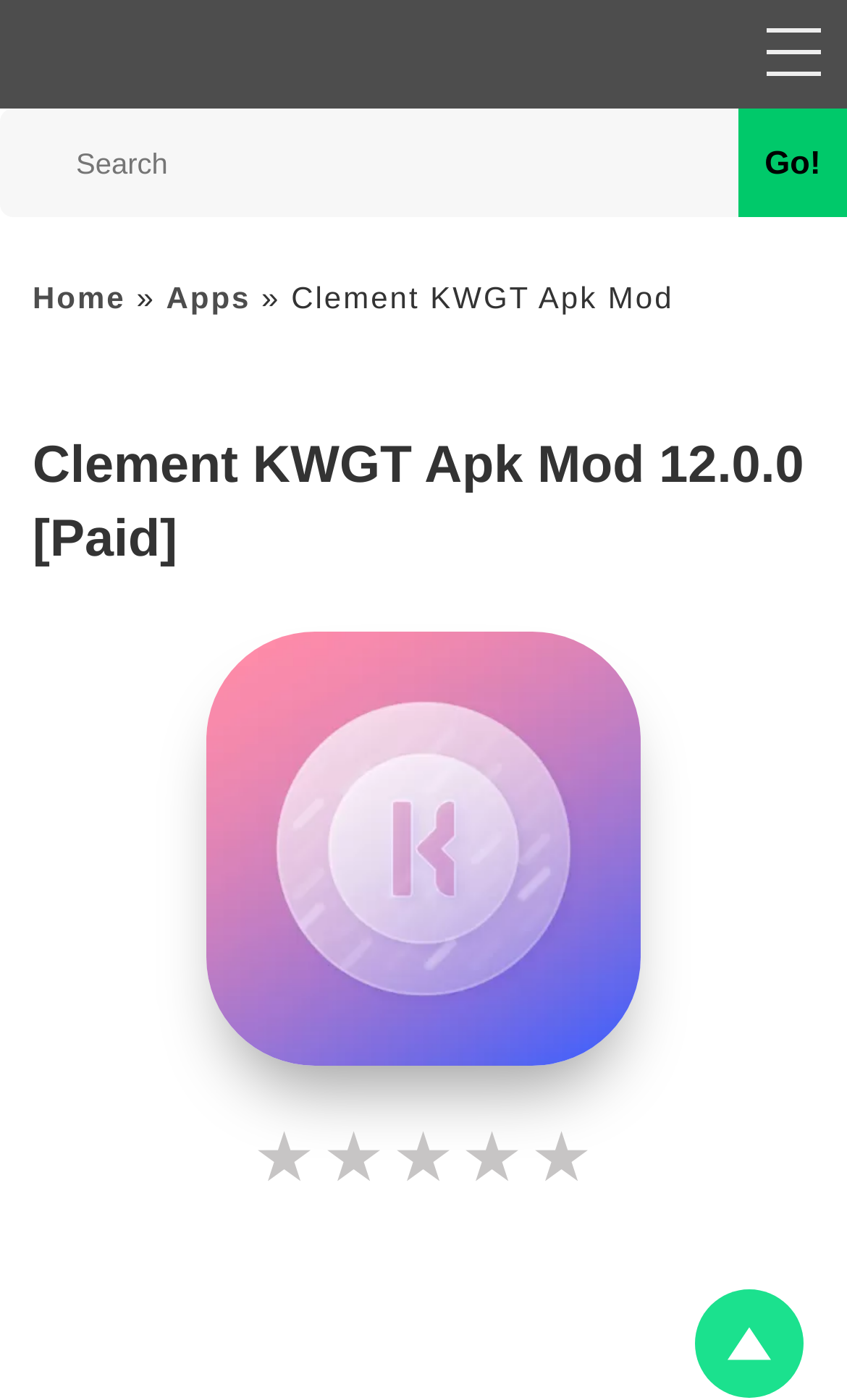What type of content is available on this website?
Please provide a single word or phrase as your answer based on the image.

Games and Apps